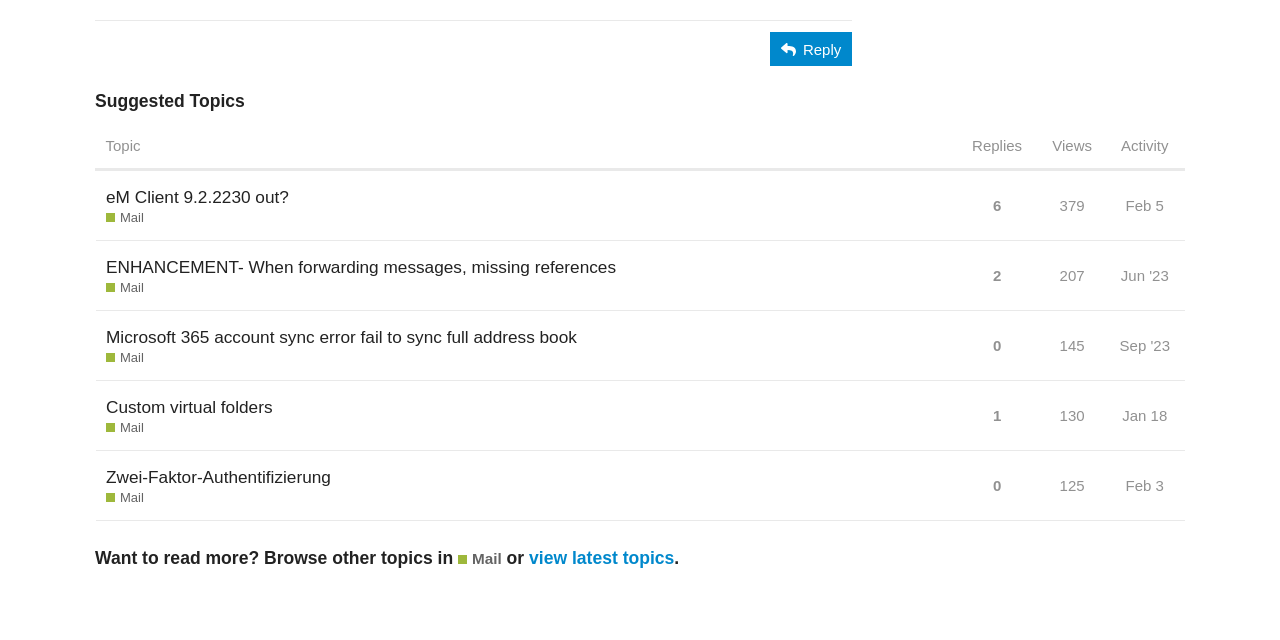Please find the bounding box for the UI element described by: "Jun '23".

[0.872, 0.394, 0.917, 0.468]